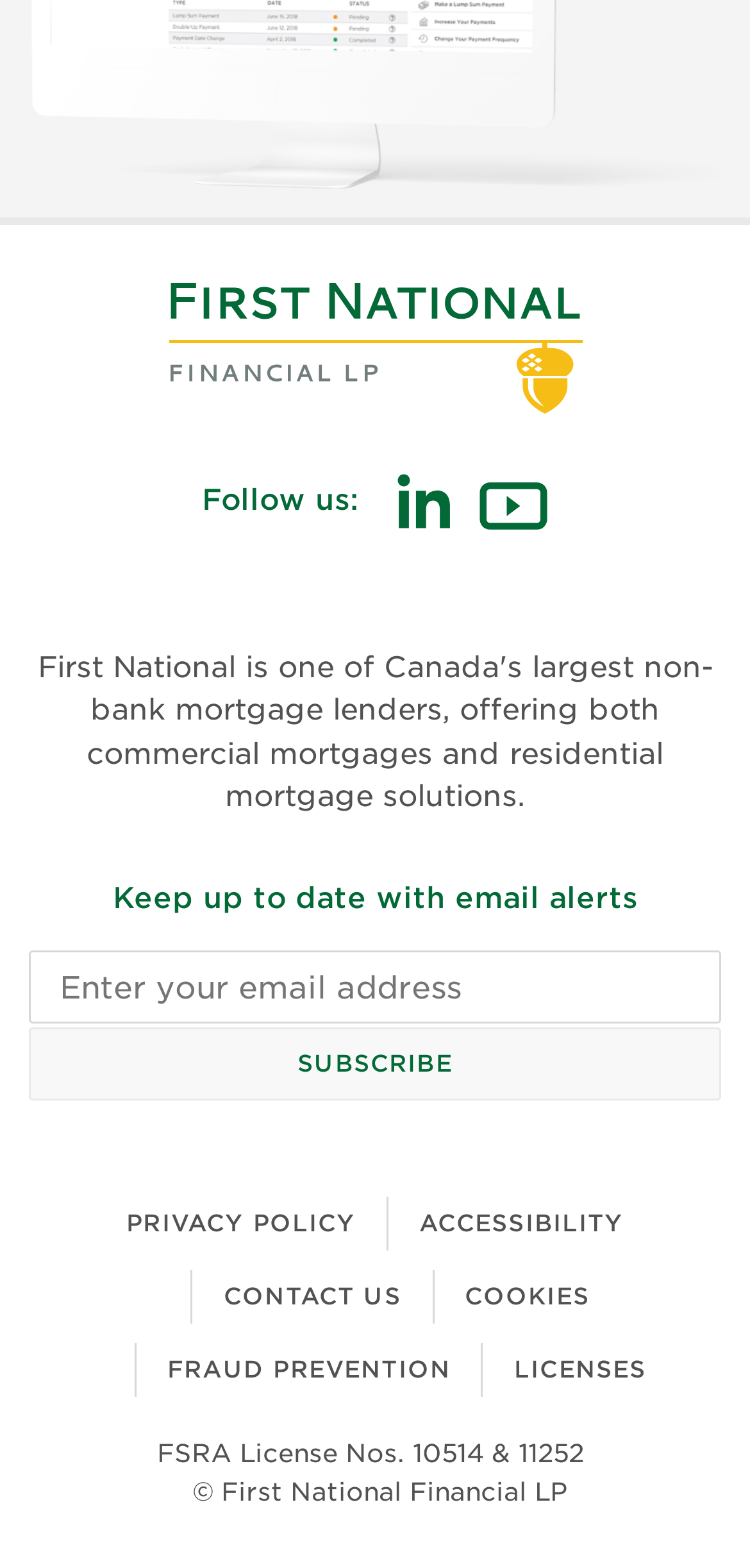Using the image as a reference, answer the following question in as much detail as possible:
What is the button below the email address textbox?

The button is located below the email address textbox and has the label 'SUBSCRIBE', suggesting that it is used to subscribe to email alerts.